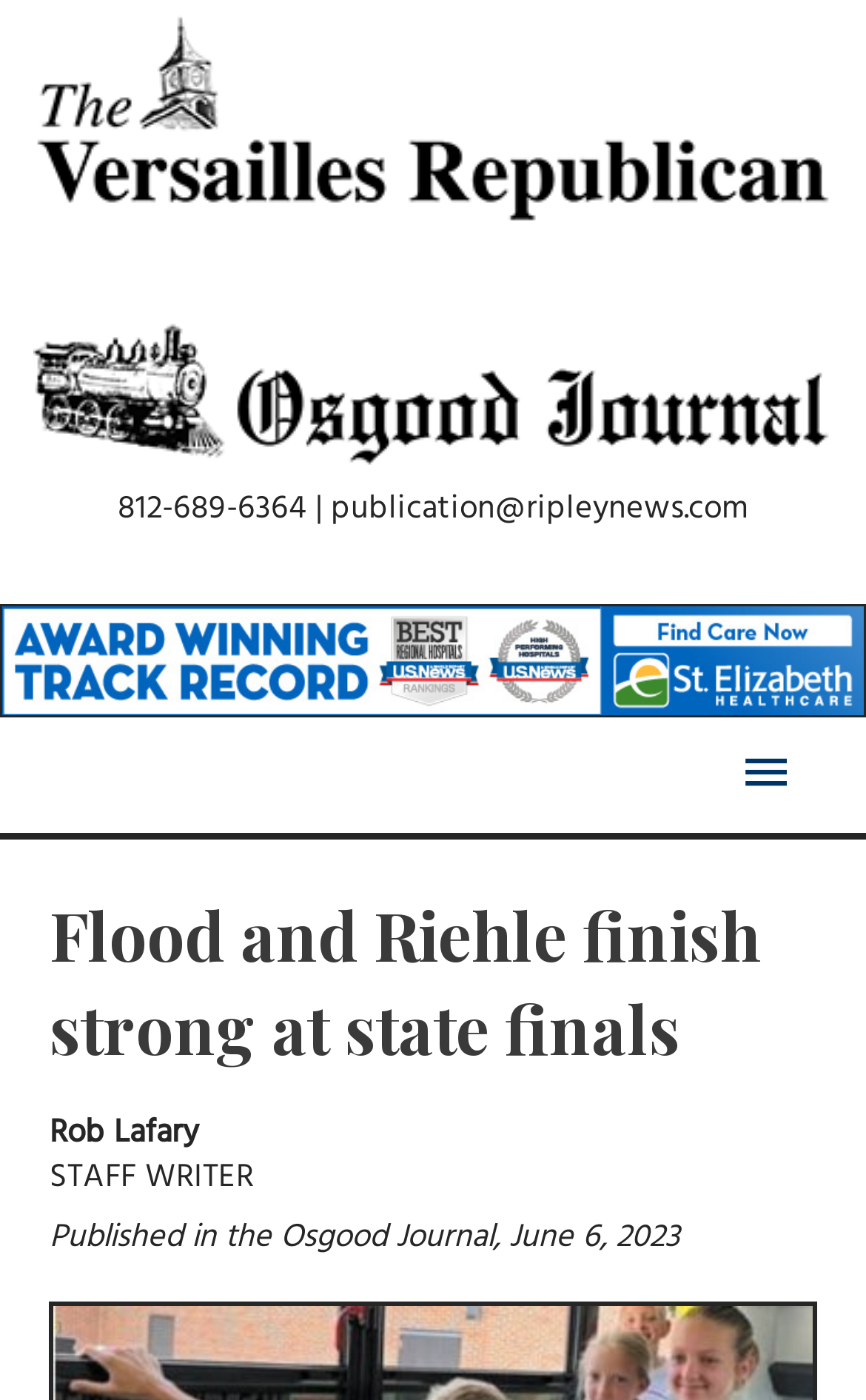What is the name of the publication?
Please provide a comprehensive answer based on the information in the image.

I found the name of the publication by looking at the static text element at the bottom of the article, which says 'Published in the Osgood Journal, June 6, 2023'.